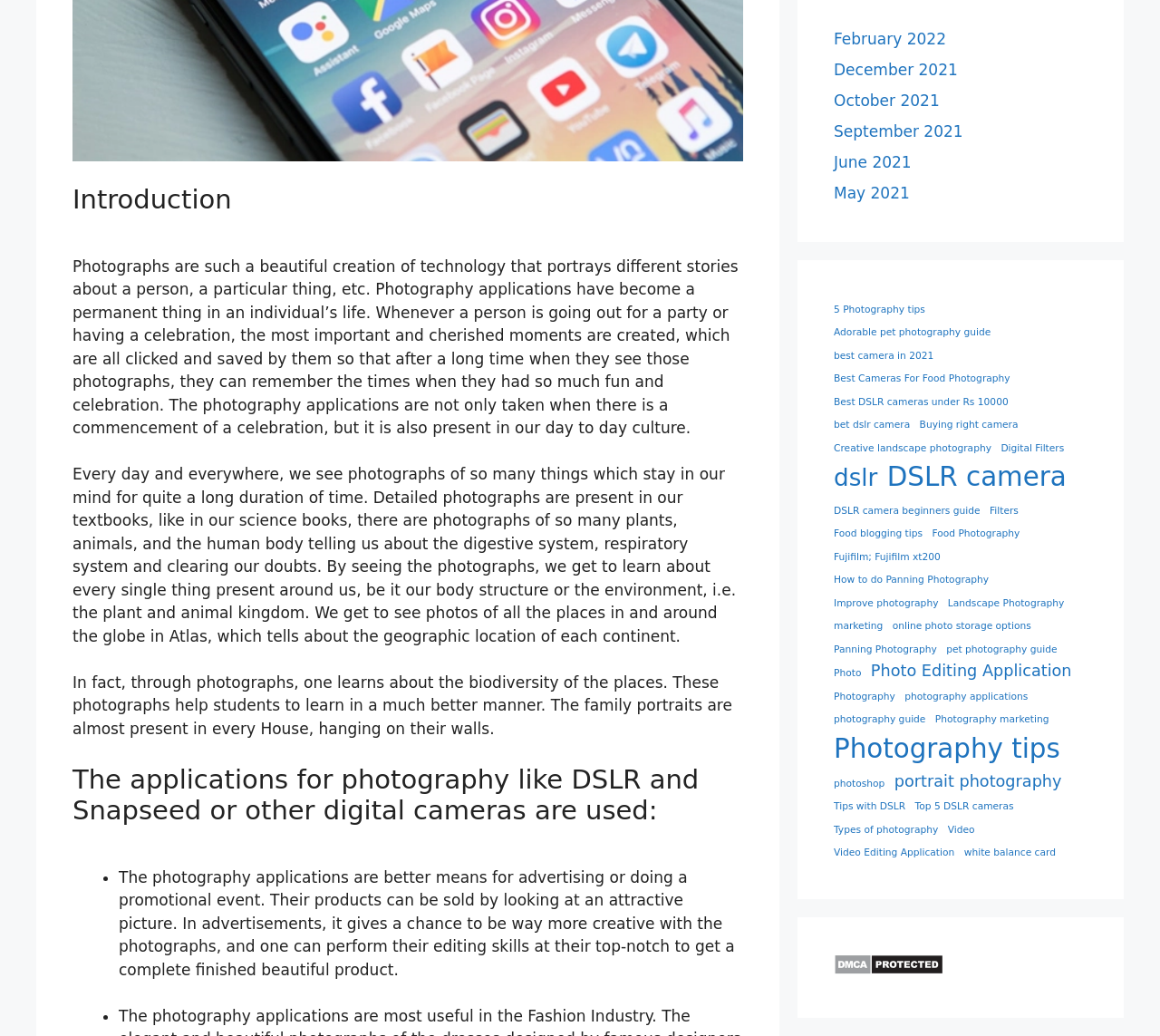Using the provided element description, identify the bounding box coordinates as (top-left x, top-left y, bottom-right x, bottom-right y). Ensure all values are between 0 and 1. Description: DSLR camera beginners guide

[0.719, 0.486, 0.845, 0.5]